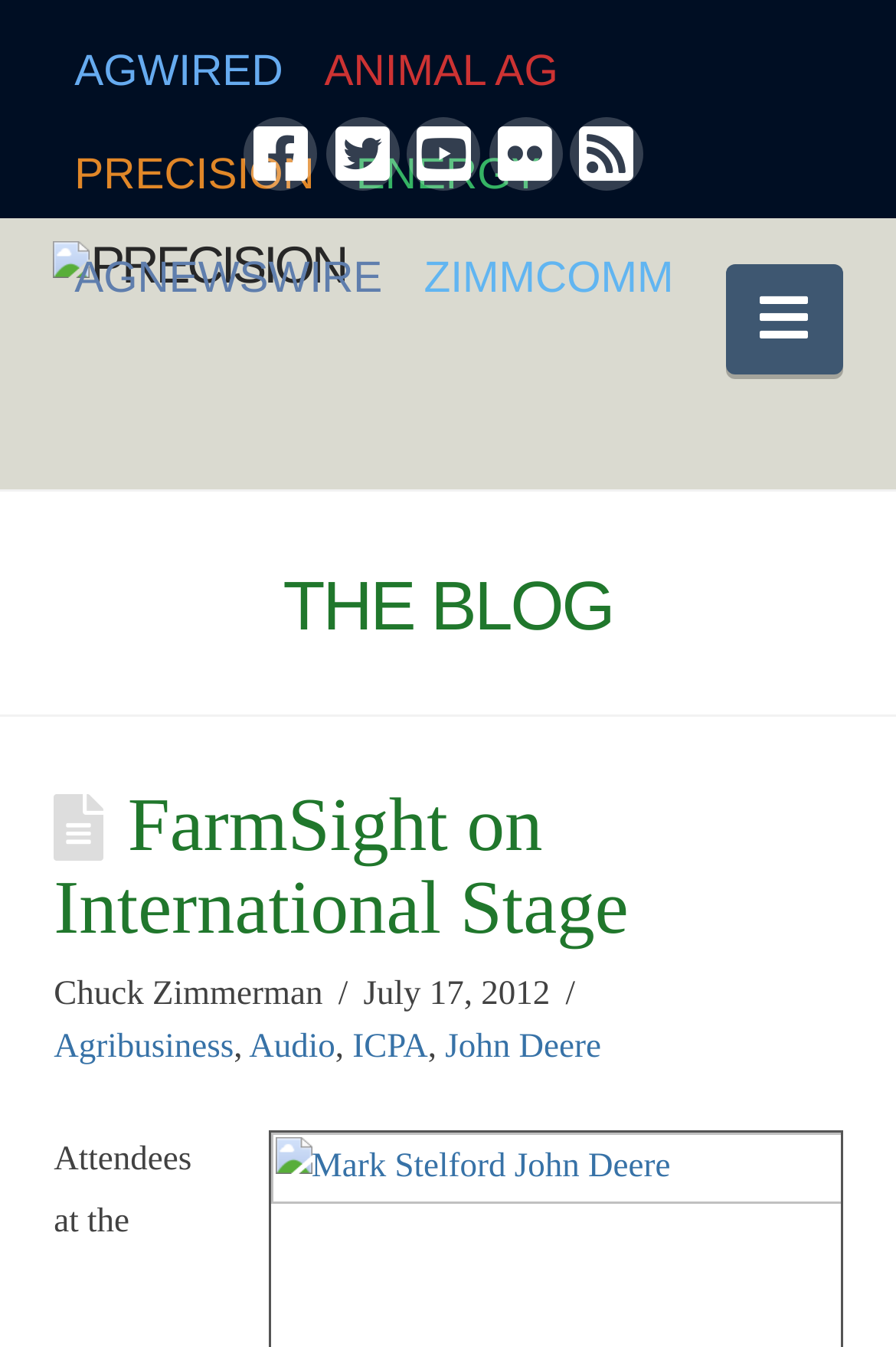Utilize the details in the image to give a detailed response to the question: What is the topic of the article?

I found the answer by looking at the heading element with the text ' FarmSight on International Stage' inside the HeaderAsNonLandmark element.